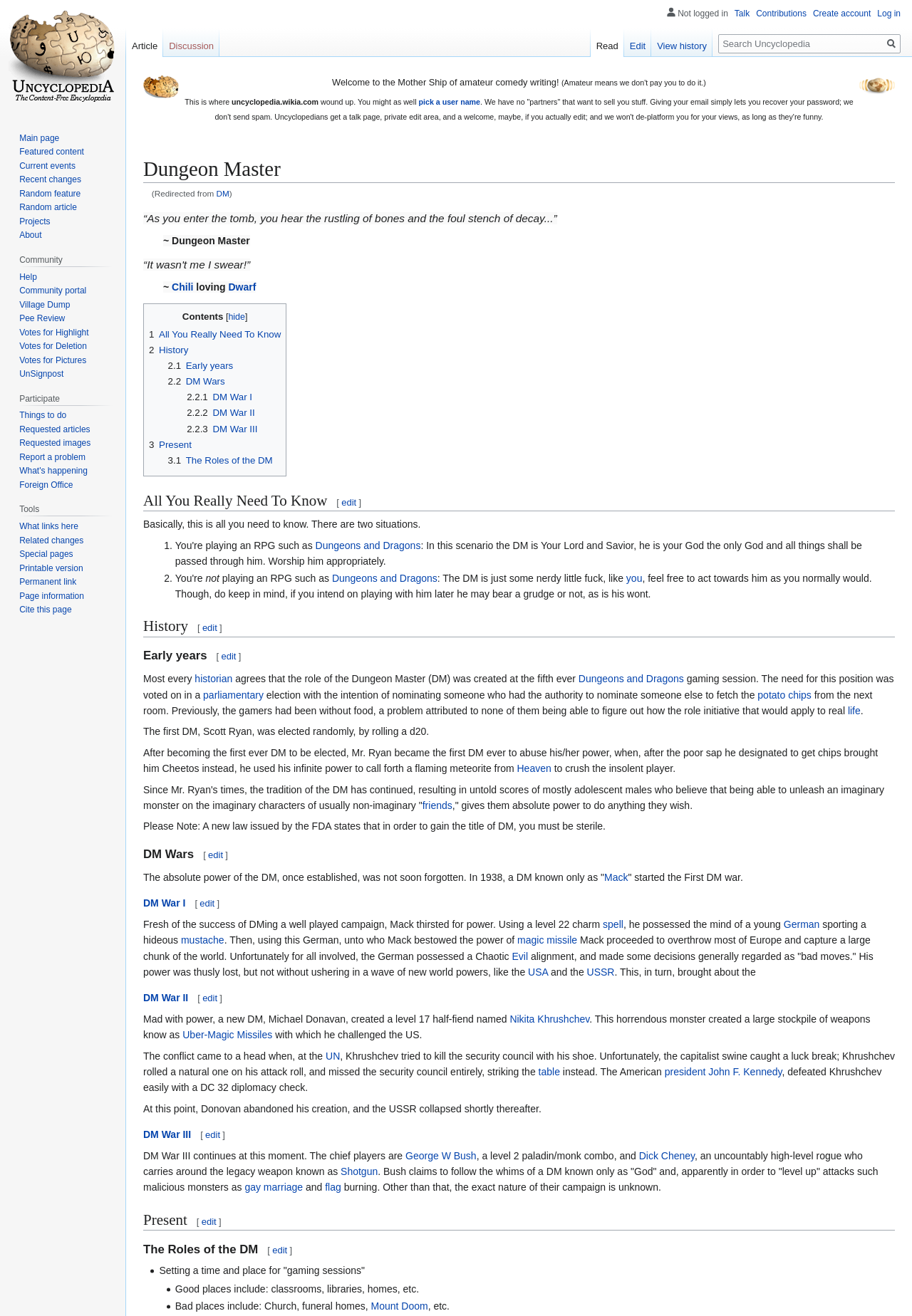Can you provide the bounding box coordinates for the element that should be clicked to implement the instruction: "Click the '1 All You Really Need To Know' link to view its content"?

[0.163, 0.25, 0.308, 0.258]